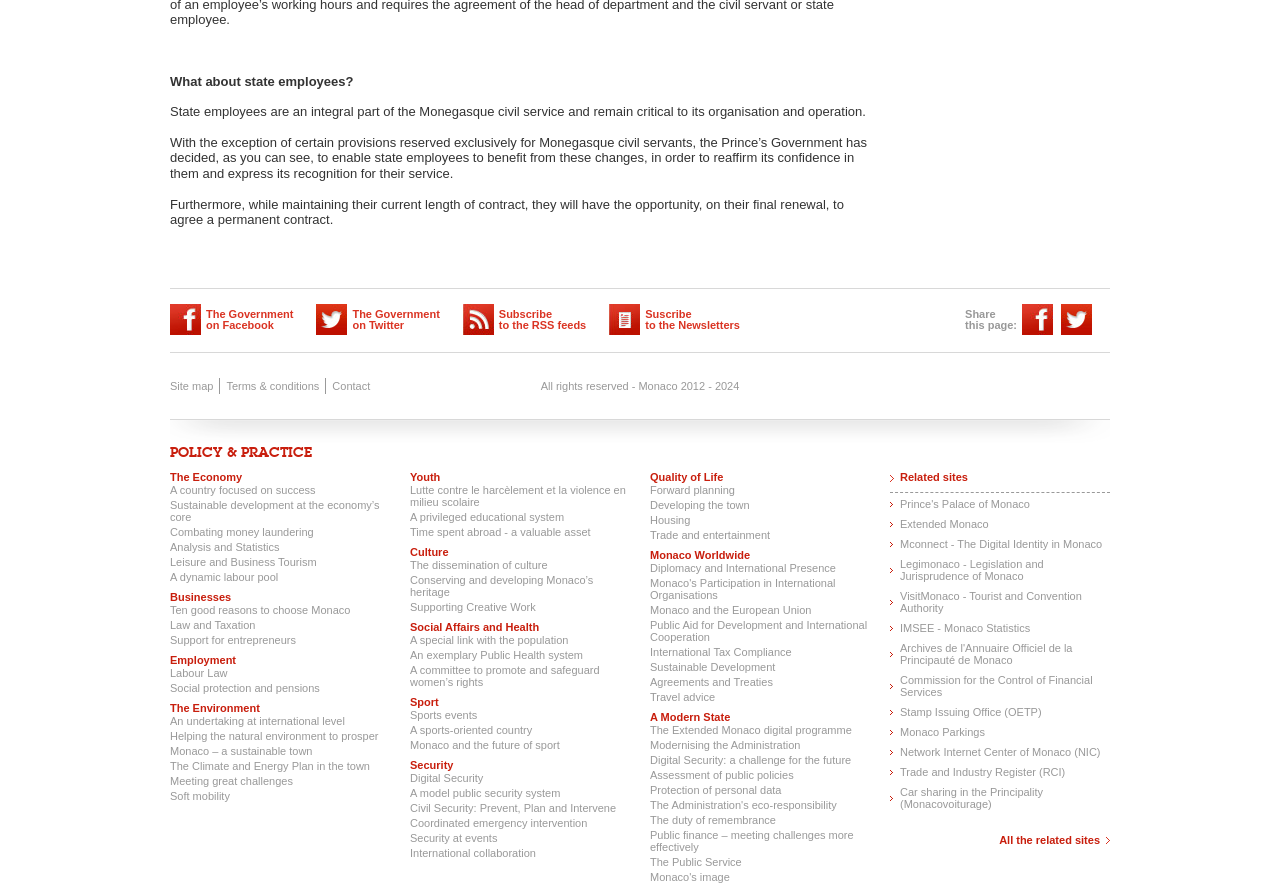Please give a succinct answer using a single word or phrase:
How many links are available under the 'POLICY & PRACTICE' section?

14